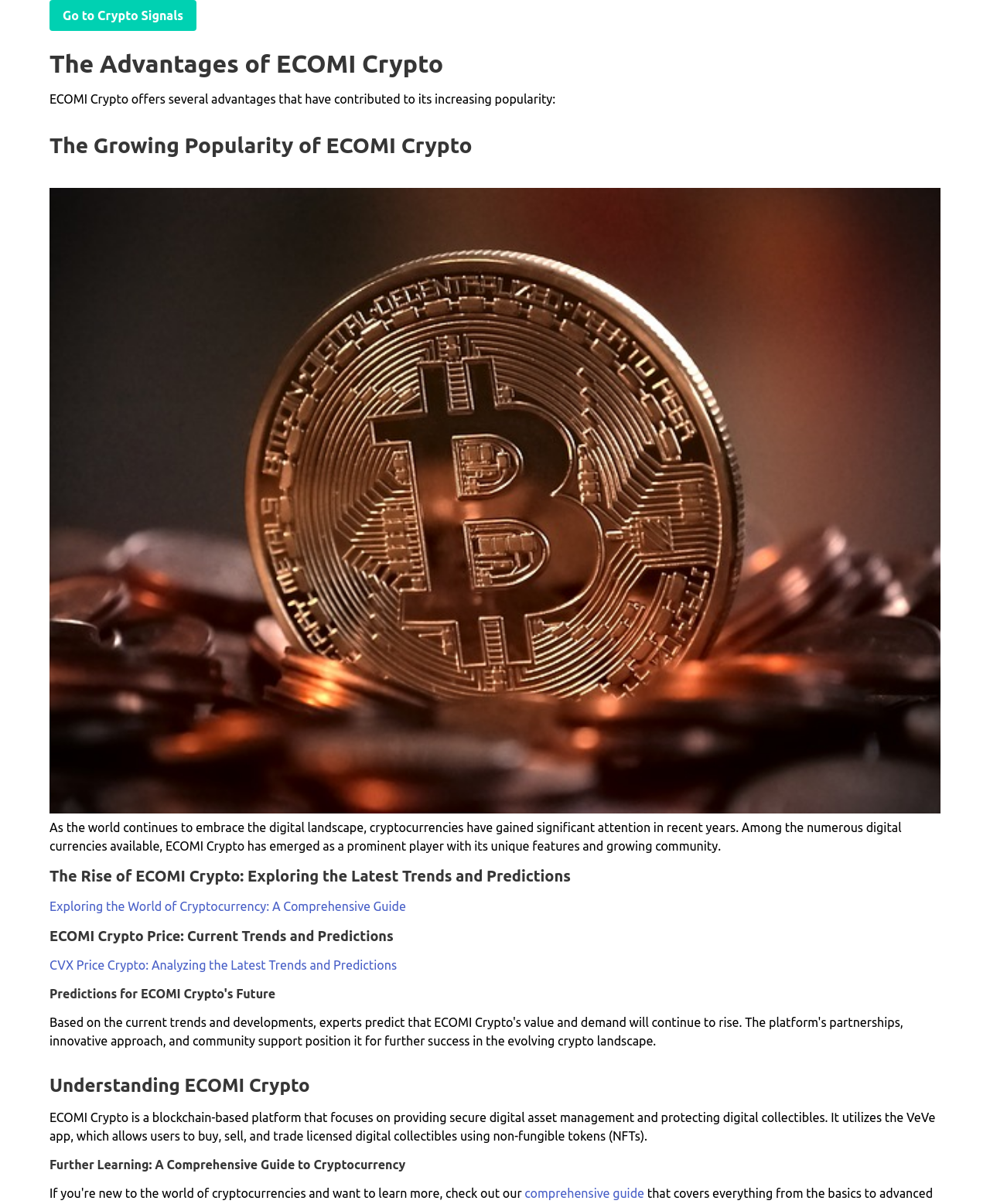Using the image as a reference, answer the following question in as much detail as possible:
What is the image on the webpage related to?

The image element has a description 'payment', indicating that the image on the webpage is related to payment.